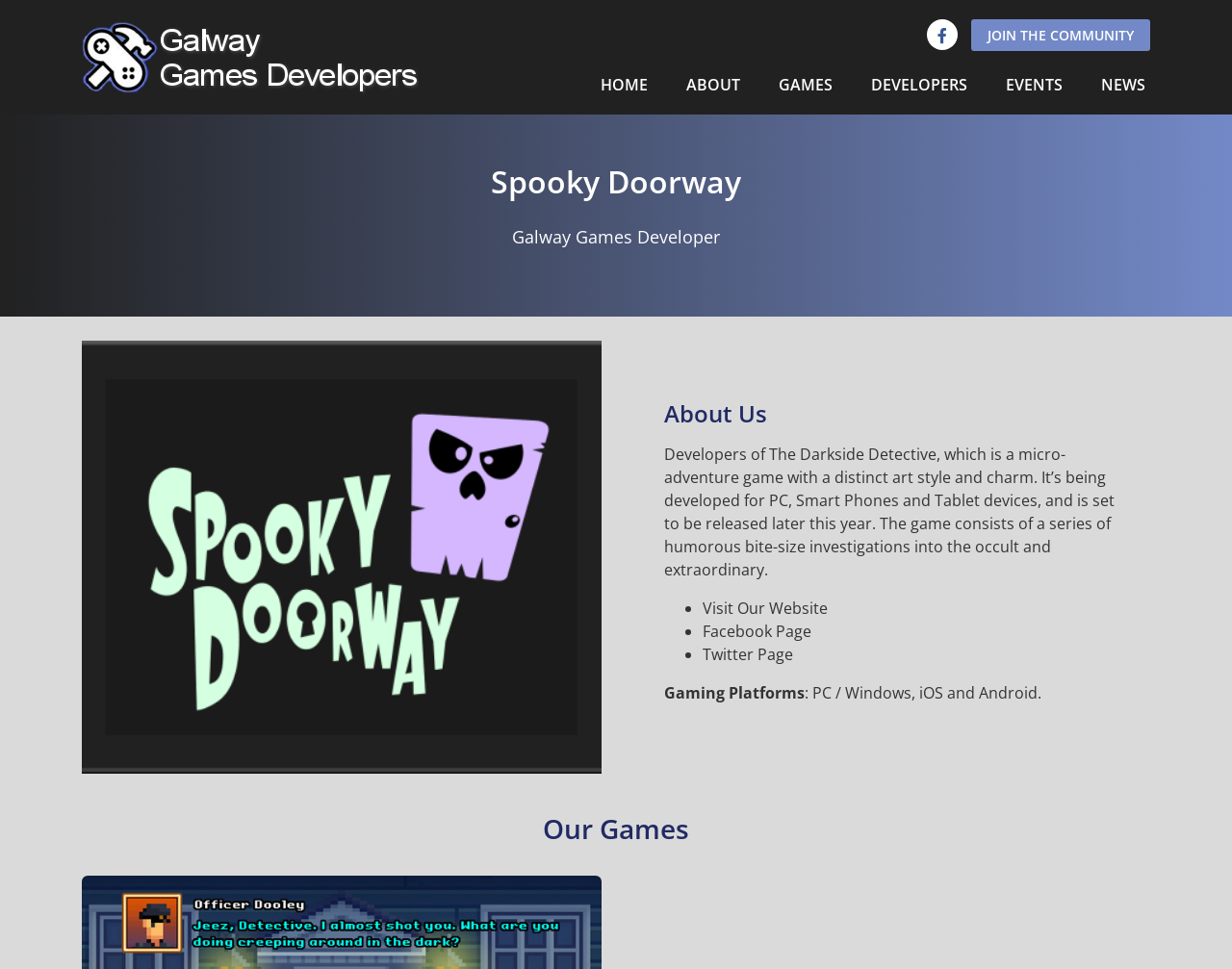How can I visit the company's website?
Based on the image, answer the question with as much detail as possible.

I found the answer by looking at the link element at [0.57, 0.617, 0.672, 0.639], which has the text 'Visit Our Website'. This suggests that clicking on this link will take me to the company's website.